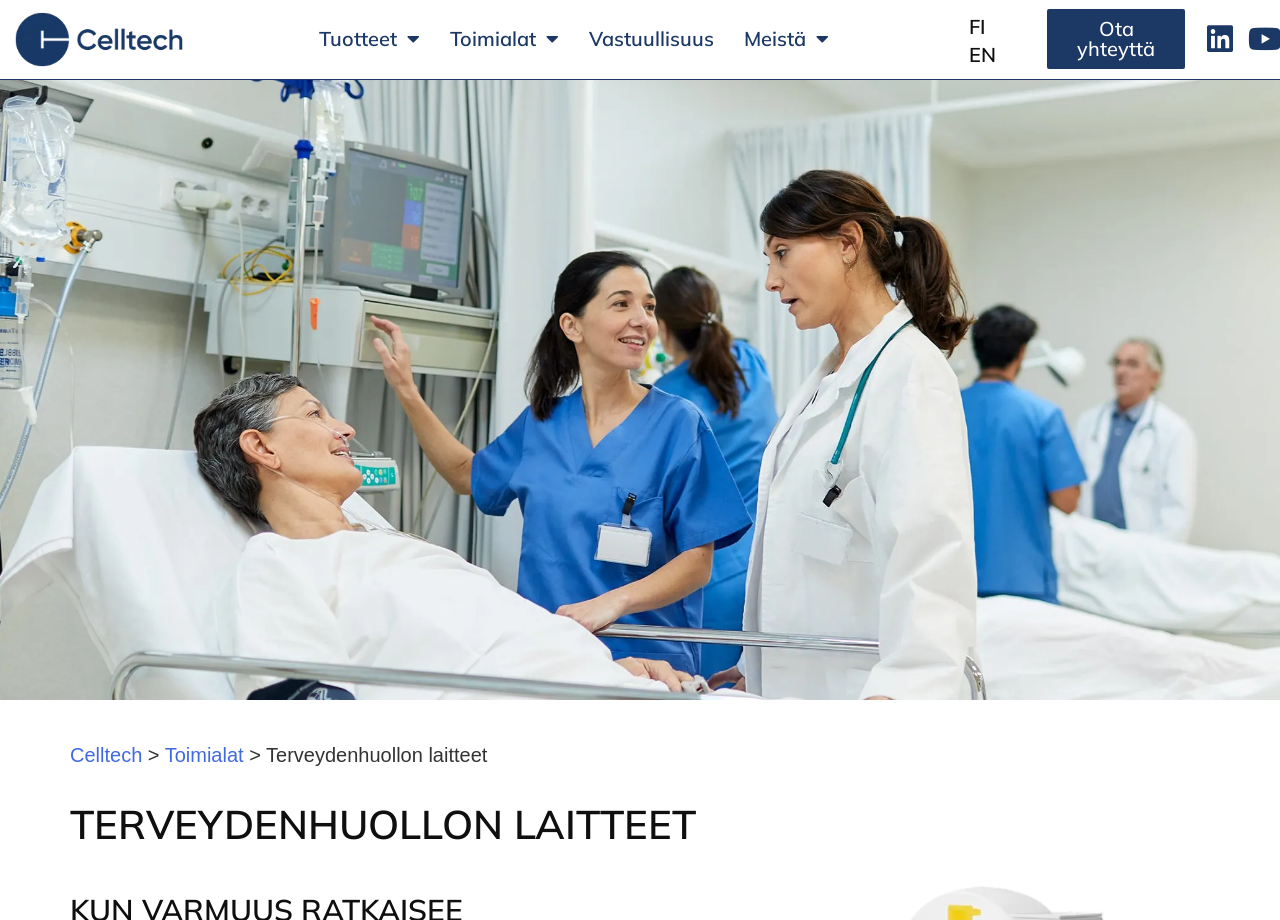Please specify the bounding box coordinates for the clickable region that will help you carry out the instruction: "Click the Celltech Logo".

[0.008, 0.0, 0.147, 0.086]